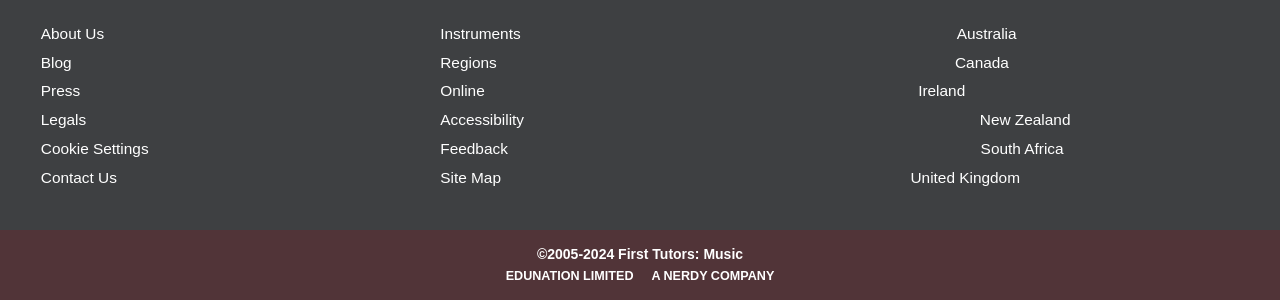Please provide the bounding box coordinates for the element that needs to be clicked to perform the instruction: "Visit the About Us page". The coordinates must consist of four float numbers between 0 and 1, formatted as [left, top, right, bottom].

[0.032, 0.082, 0.081, 0.138]